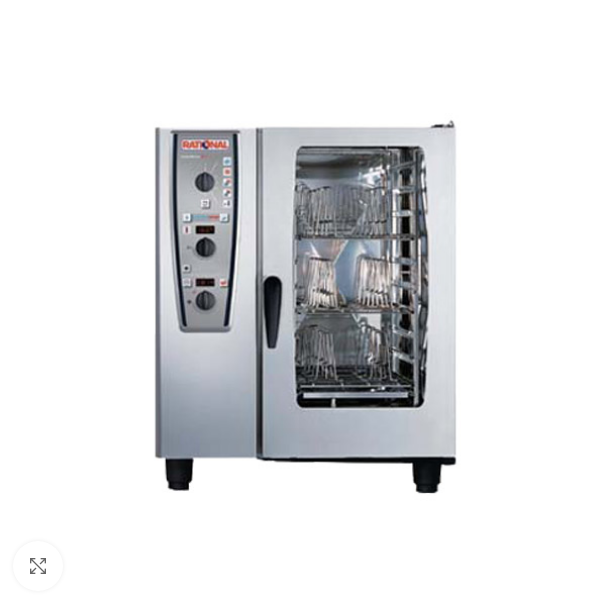How many meals can the appliance produce per day?
Respond with a short answer, either a single word or a phrase, based on the image.

80 to 150